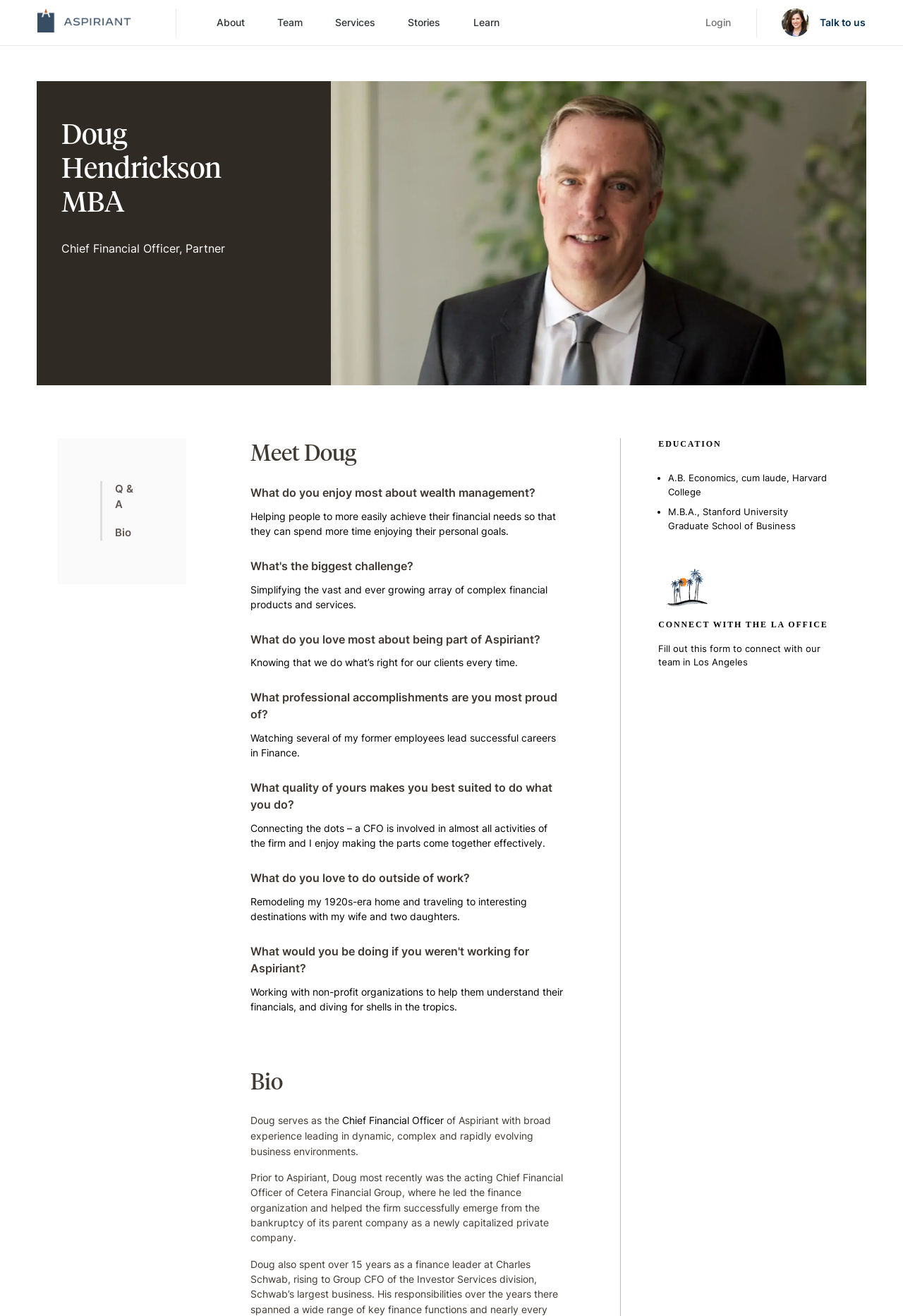Please determine the bounding box coordinates of the element to click on in order to accomplish the following task: "Talk to us". Ensure the coordinates are four float numbers ranging from 0 to 1, i.e., [left, top, right, bottom].

[0.837, 0.006, 0.958, 0.028]